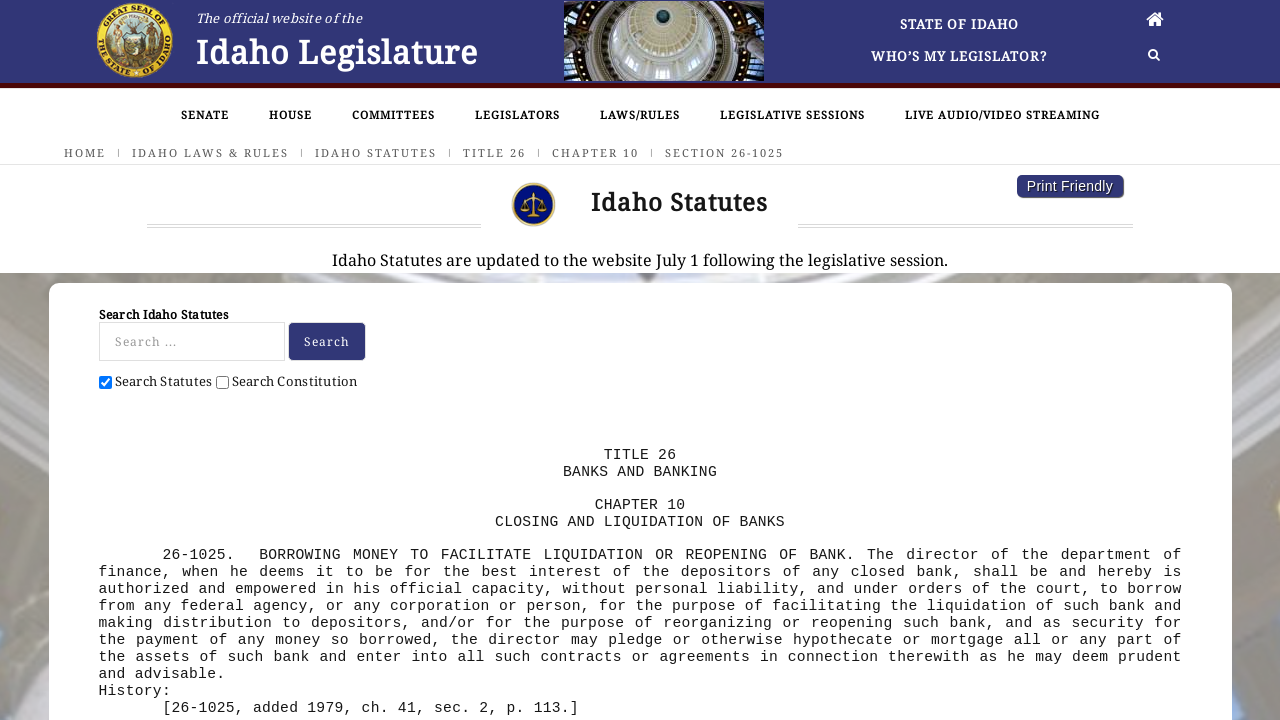Determine the bounding box coordinates of the element that should be clicked to execute the following command: "Read about Billing and Accounting".

None